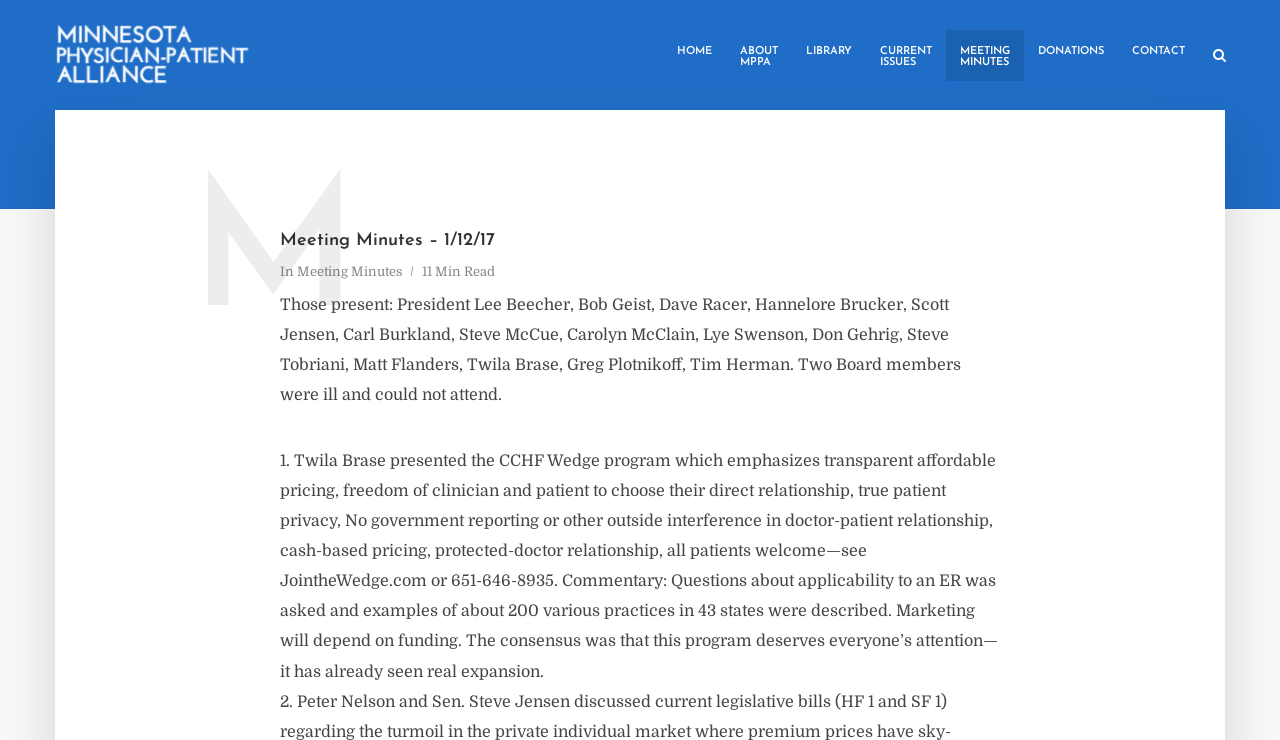Generate a detailed explanation of the webpage's features and information.

The webpage appears to be a meeting minutes page for the MPPA organization, dated January 12, 2017. At the top left, there is a link with the organization's motto, accompanied by an image. Below this, there is a navigation menu with links to various pages, including HOME, ABOUT MPPA, LIBRARY, CURRENT ISSUES, MEETING MINUTES, DONATIONS, and CONTACT.

The main content of the page is divided into sections. The first section is a header with the title "Meeting Minutes – 1/12/17". Below this, there is a table with two columns. The left column contains the text "In" and a link to "Meeting Minutes", while the right column displays the text "11 Min Read".

The next section lists the attendees of the meeting, including President Lee Beecher, Bob Geist, and several other individuals. Following this, there is a detailed description of a presentation by Twila Brase on the CCHF Wedge program, which emphasizes transparent and affordable pricing, freedom of choice for clinicians and patients, and patient privacy. The description includes questions and comments from the attendees, as well as information about the program's expansion and marketing plans.